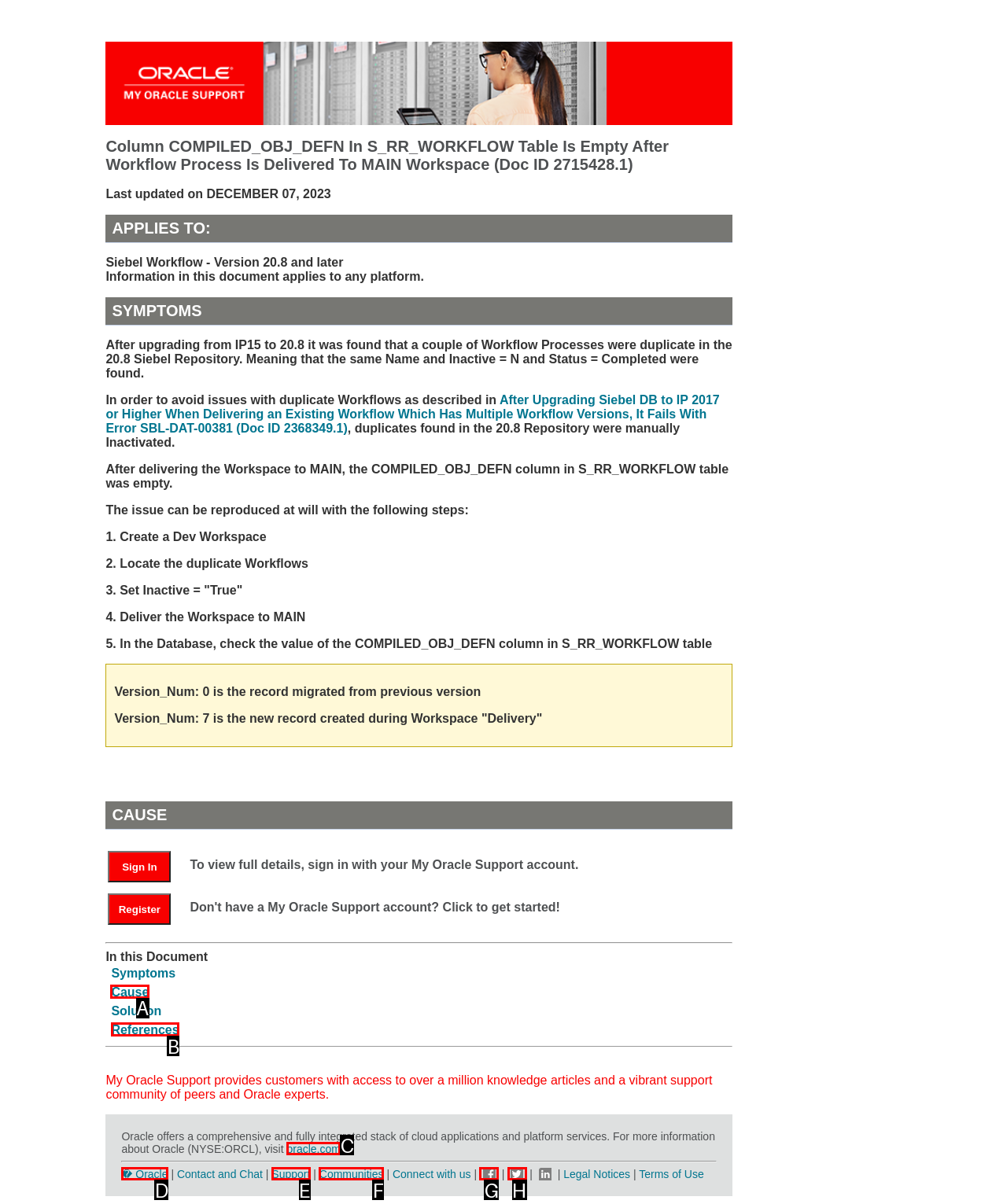Out of the given choices, which letter corresponds to the UI element required to Check the Cause of the issue? Answer with the letter.

A